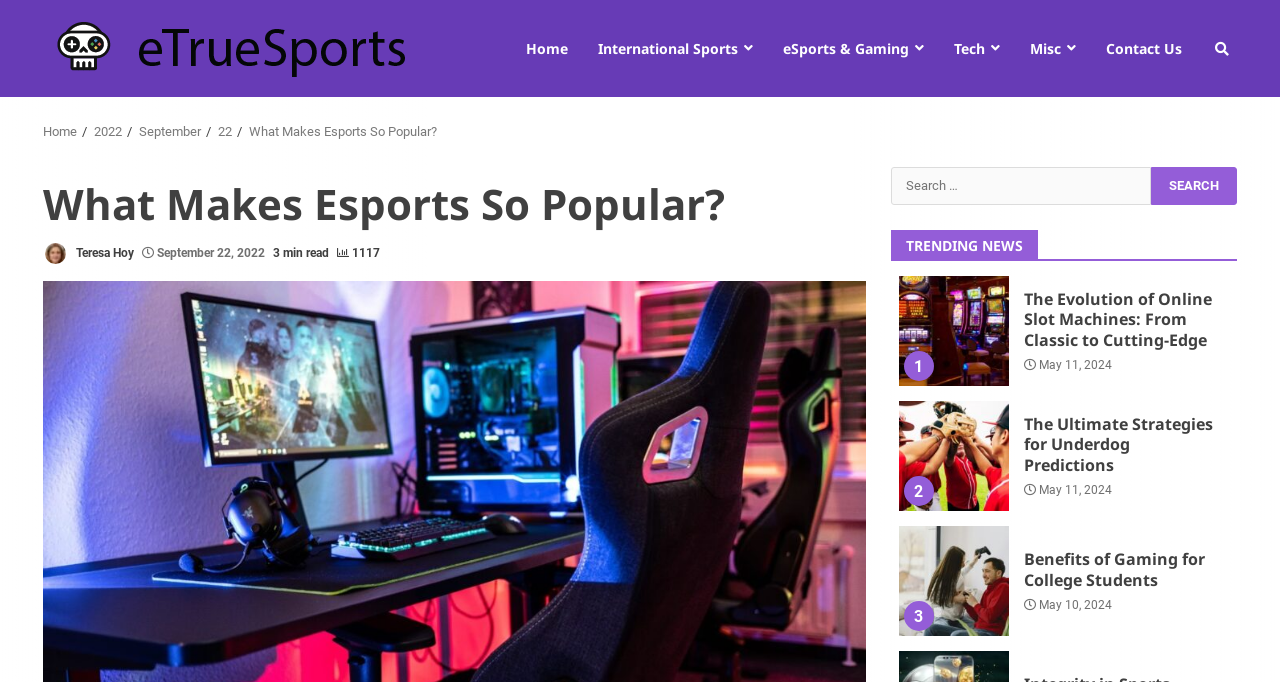Please provide a short answer using a single word or phrase for the question:
Who is the author of the current article?

Teresa Hoy